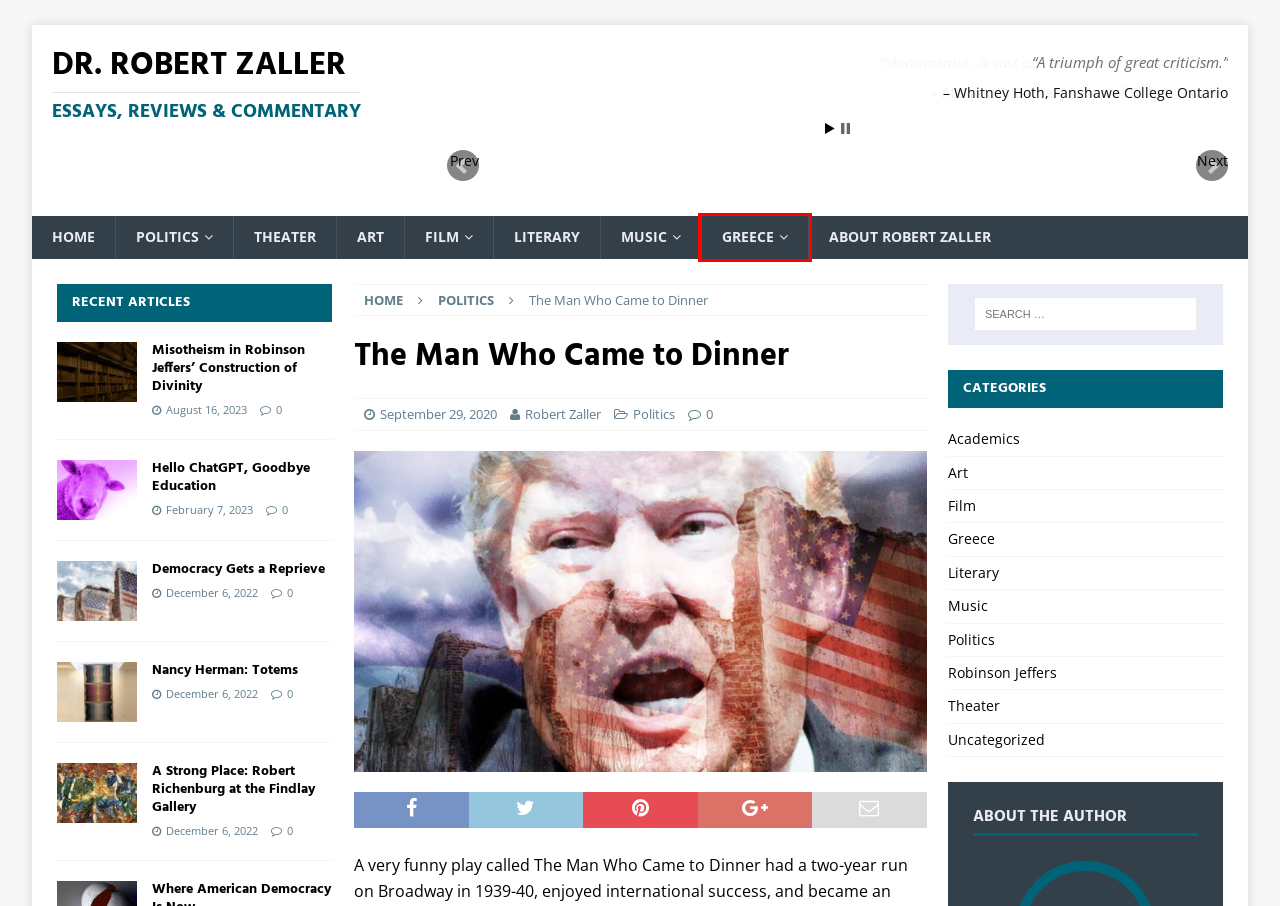You have a screenshot of a webpage with an element surrounded by a red bounding box. Choose the webpage description that best describes the new page after clicking the element inside the red bounding box. Here are the candidates:
A. Academics – Dr. Robert Zaller
B. Film – Dr. Robert Zaller
C. Greece – Dr. Robert Zaller
D. Misotheism in Robinson Jeffers’ Construction of Divinity – Dr. Robert Zaller
E. Politics – Dr. Robert Zaller
F. Art – Dr. Robert Zaller
G. A Strong Place: Robert Richenburg at the Findlay Gallery – Dr. Robert Zaller
H. Music – Dr. Robert Zaller

C